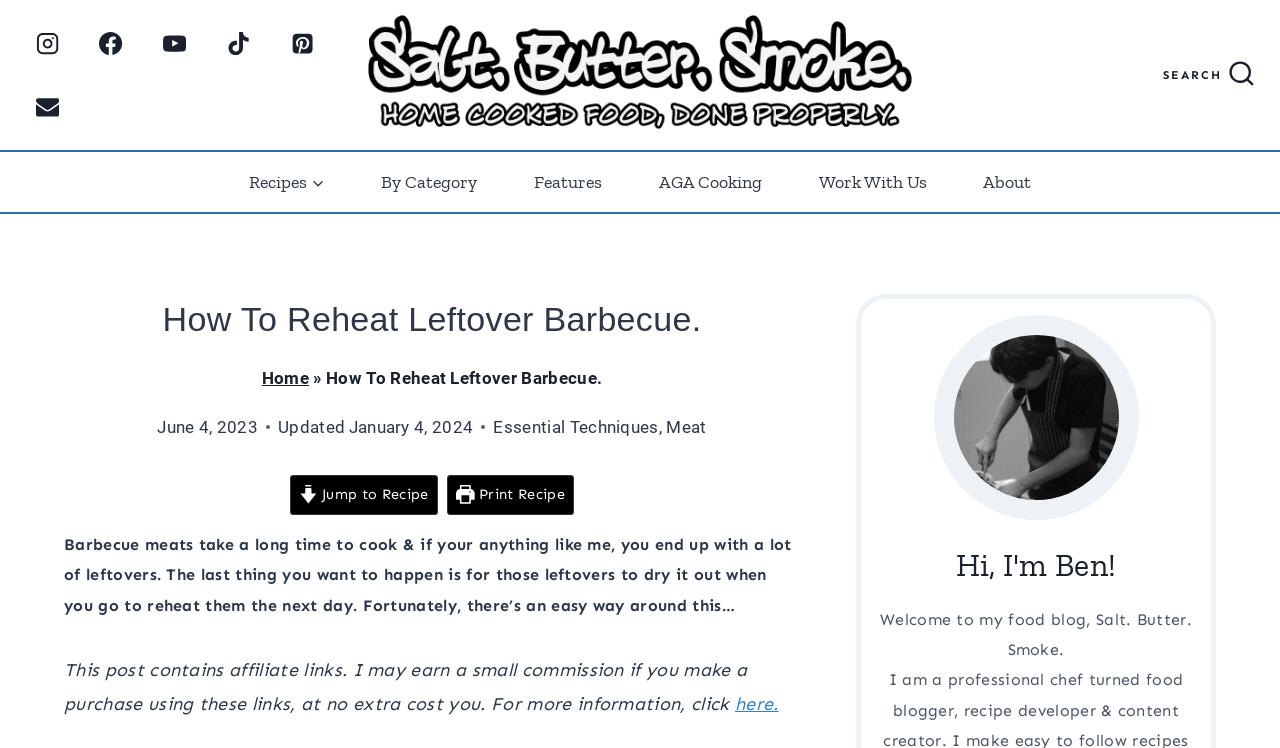Extract the bounding box coordinates for the UI element described as: "Print Recipe".

[0.349, 0.636, 0.448, 0.688]